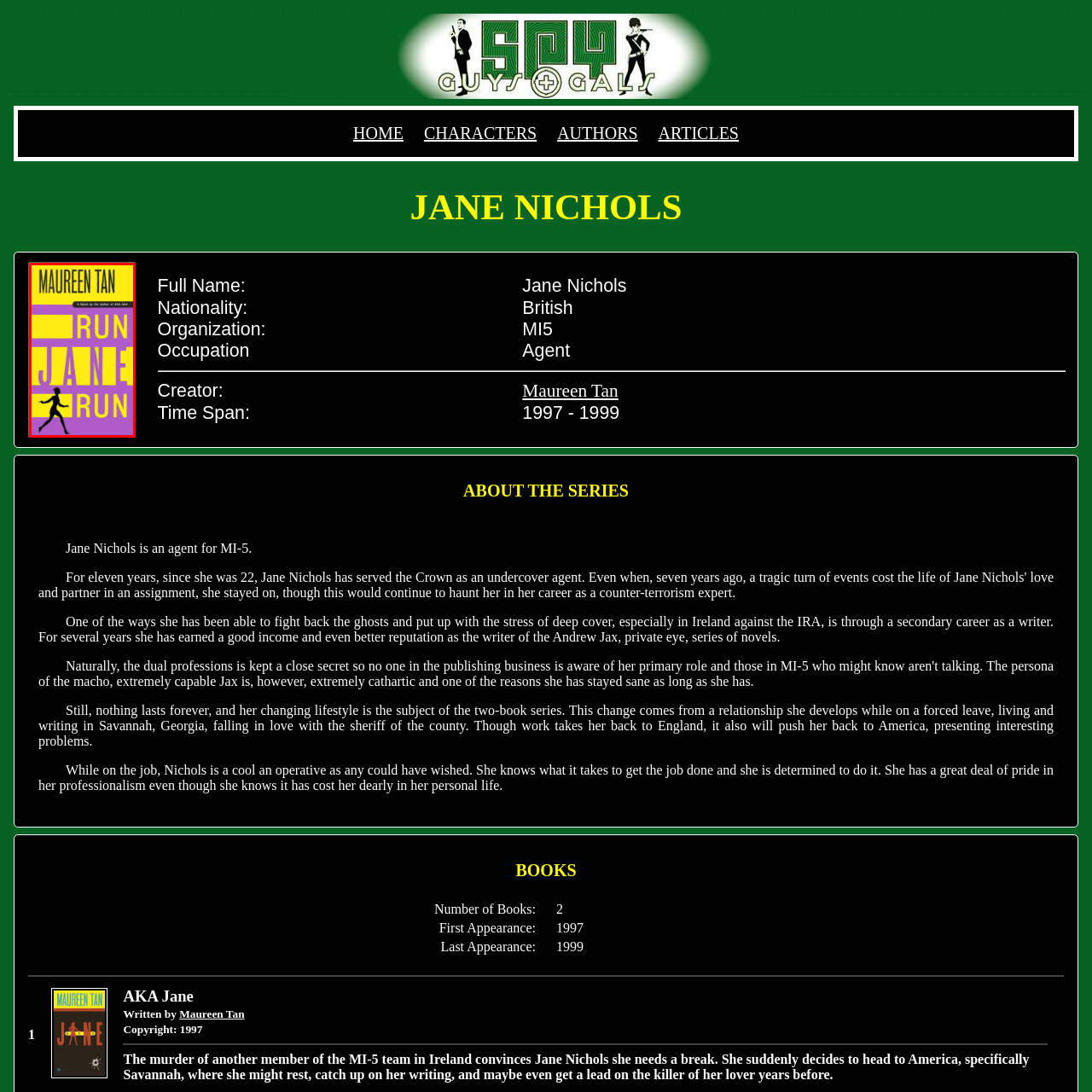Examine the segment of the image contained within the black box and respond comprehensively to the following question, based on the visual content: 
What is the title of the book?

The question asks about the title of the book. The caption clearly states that the title of the book is 'RUN JANE RUN', which is prominently displayed in bold typography on the book cover.